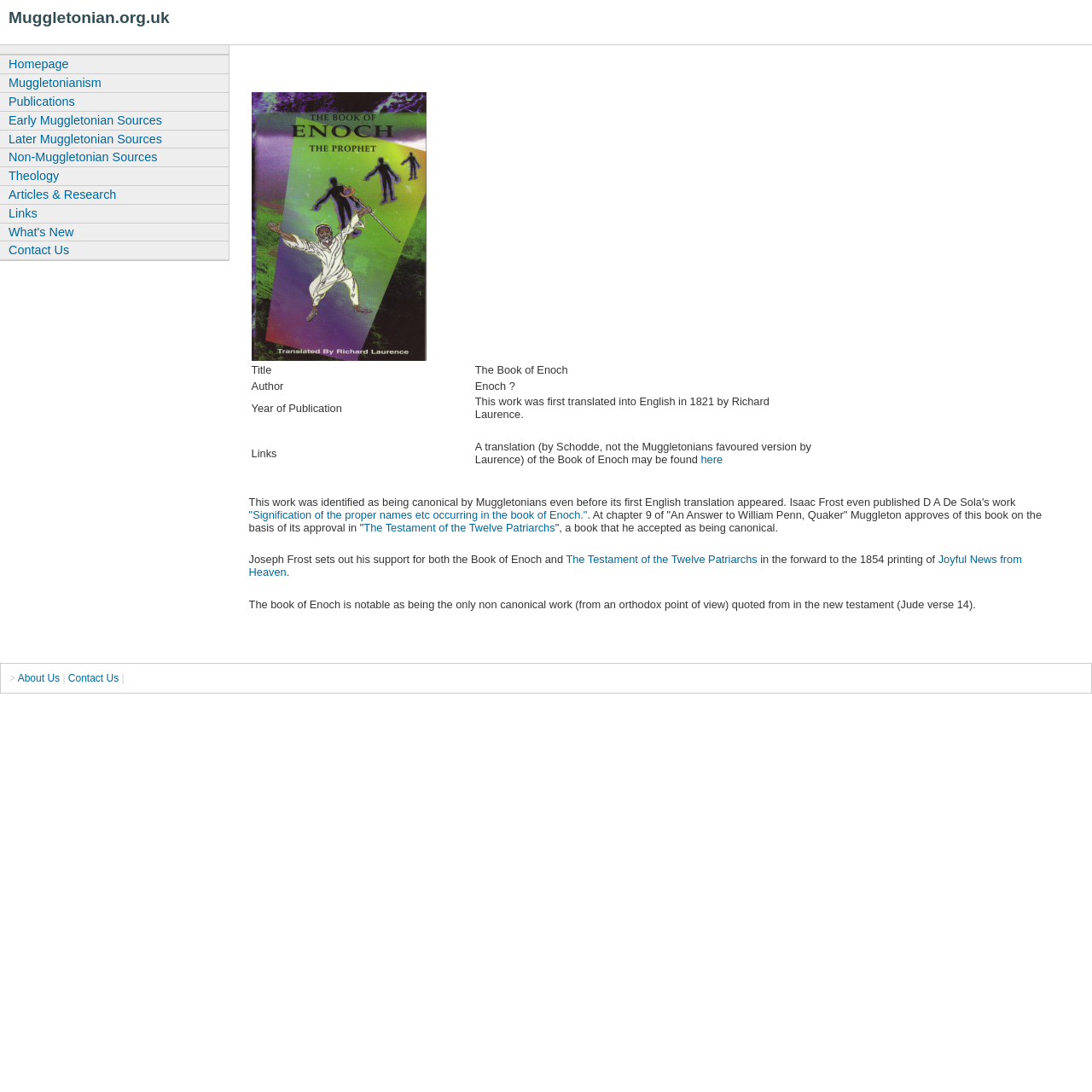Observe the image and answer the following question in detail: What is the name of the book that Joseph Frost supports in the forward to the 1854 printing?

I found this information by reading the text that mentions Joseph Frost's support for the Book of Enoch and another book, which is 'Joyful News from Heaven'.